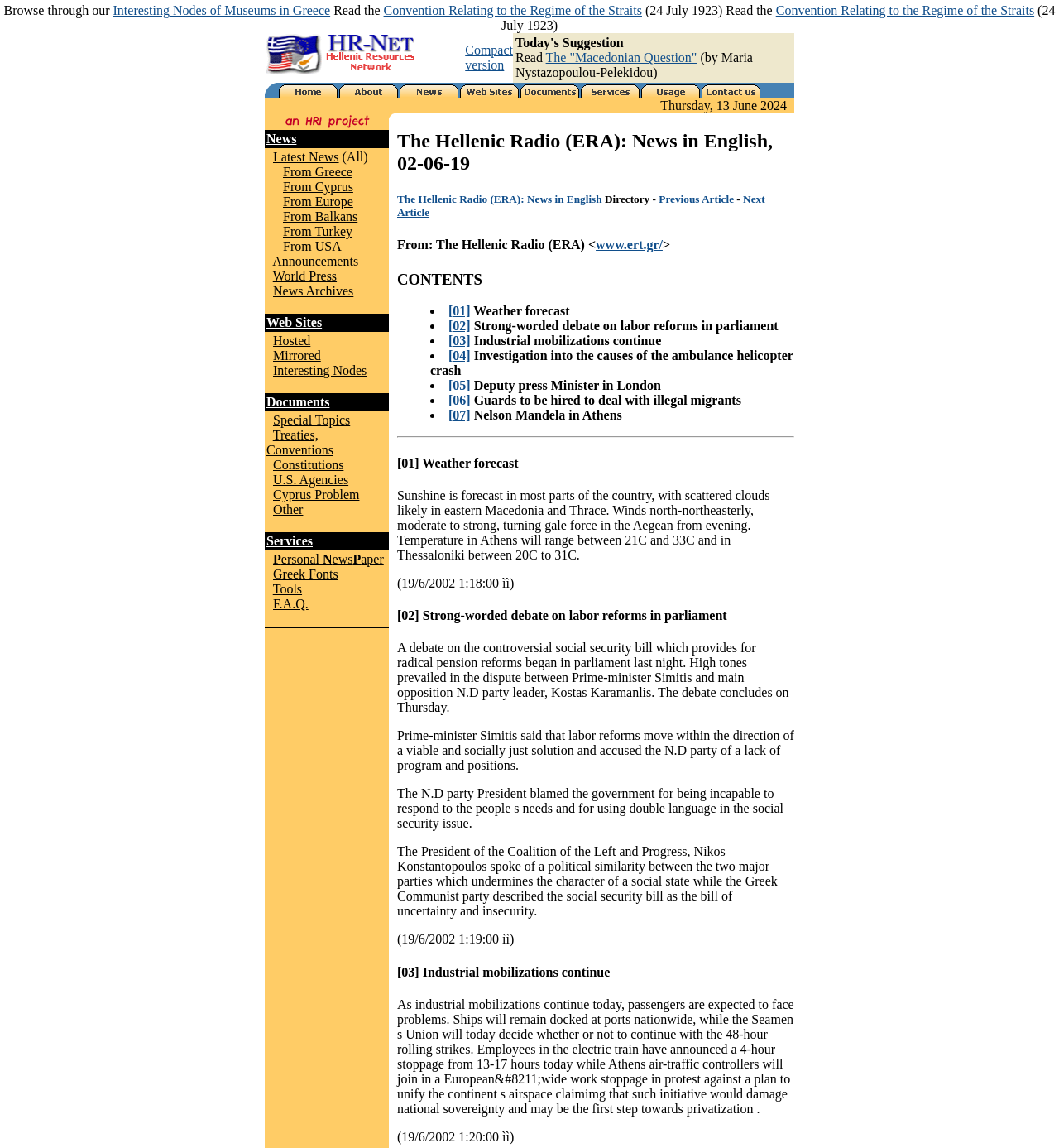Determine the bounding box coordinates for the region that must be clicked to execute the following instruction: "Visit HR-Net - Hellenic Resources Network".

[0.25, 0.055, 0.394, 0.067]